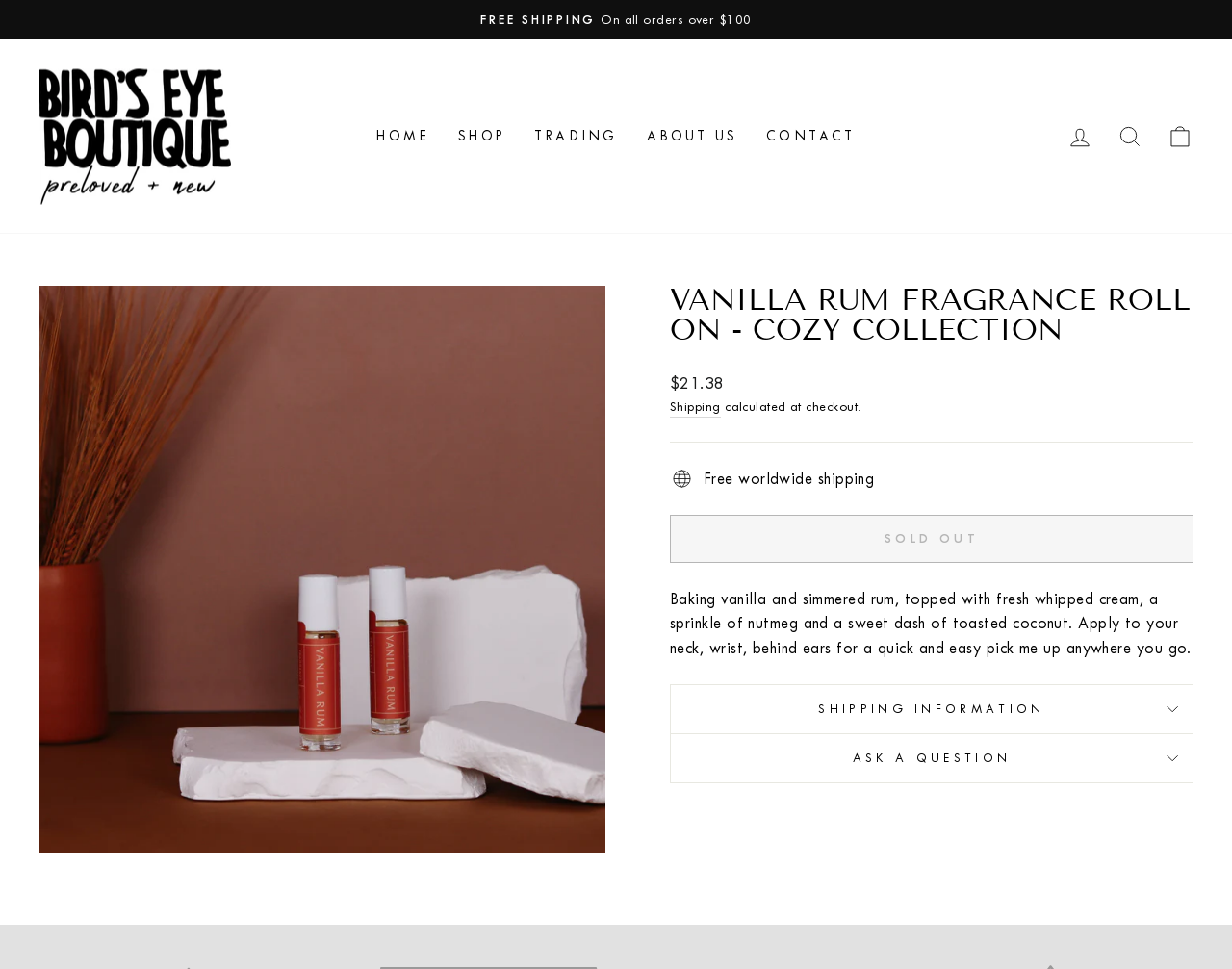Find the bounding box coordinates of the clickable region needed to perform the following instruction: "View the 'Bird's Eye Boutique' image". The coordinates should be provided as four float numbers between 0 and 1, i.e., [left, top, right, bottom].

[0.031, 0.071, 0.188, 0.211]